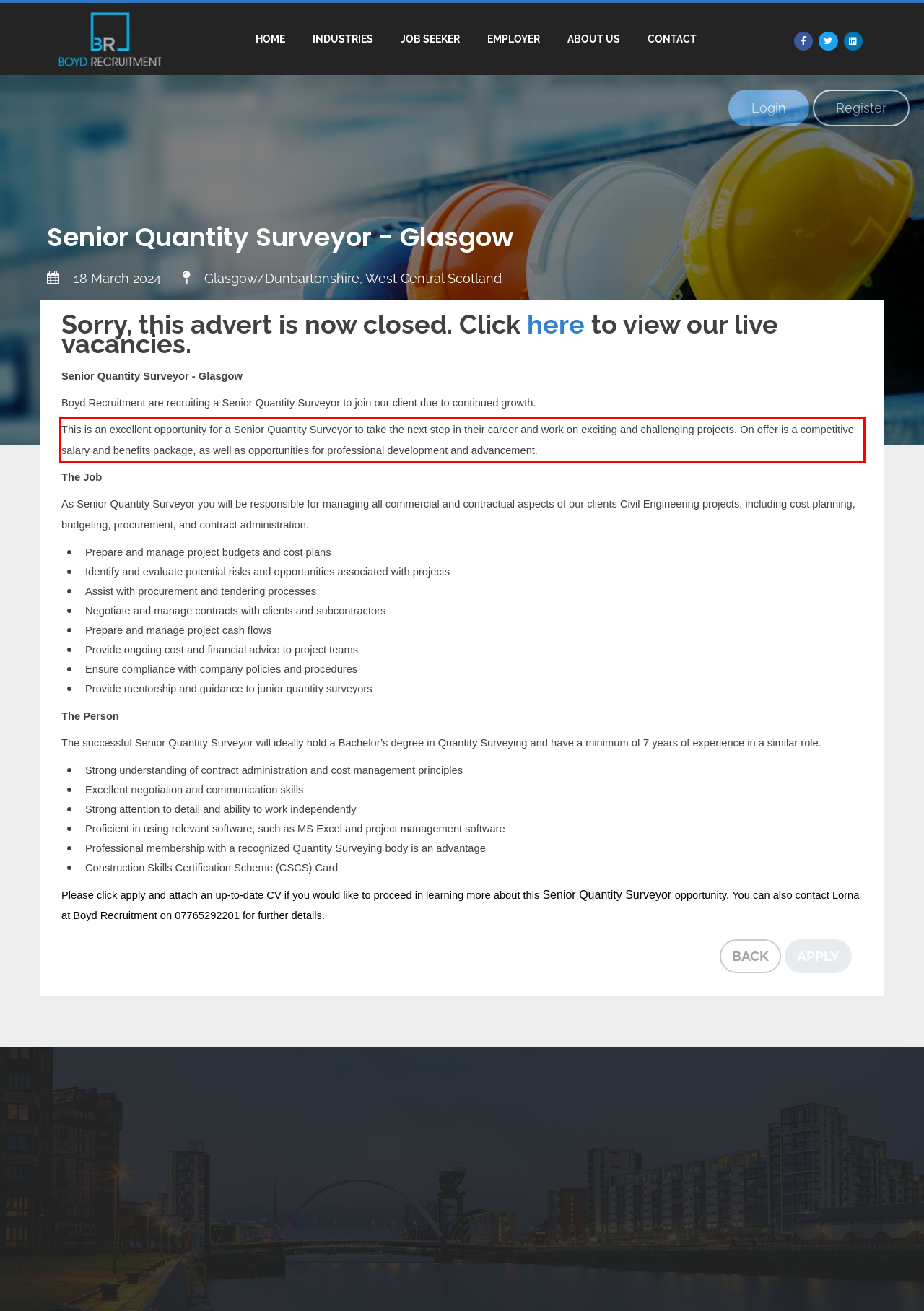Examine the screenshot of the webpage, locate the red bounding box, and perform OCR to extract the text contained within it.

This is an excellent opportunity for a Senior Quantity Surveyor to take the next step in their career and work on exciting and challenging projects. On offer is a competitive salary and benefits package, as well as opportunities for professional development and advancement.